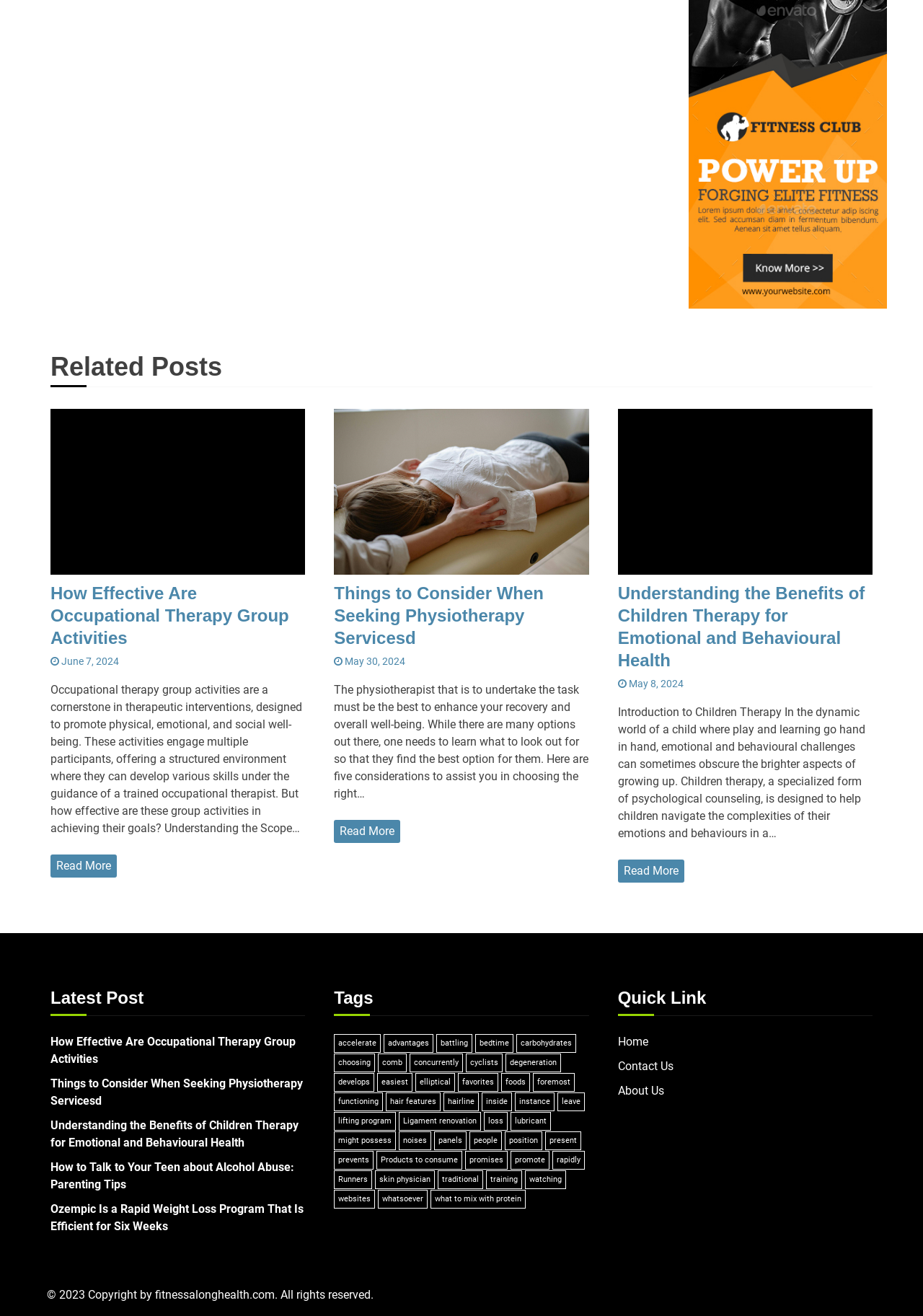Locate the bounding box coordinates for the element described below: "what to mix with protein". The coordinates must be four float values between 0 and 1, formatted as [left, top, right, bottom].

[0.467, 0.904, 0.57, 0.919]